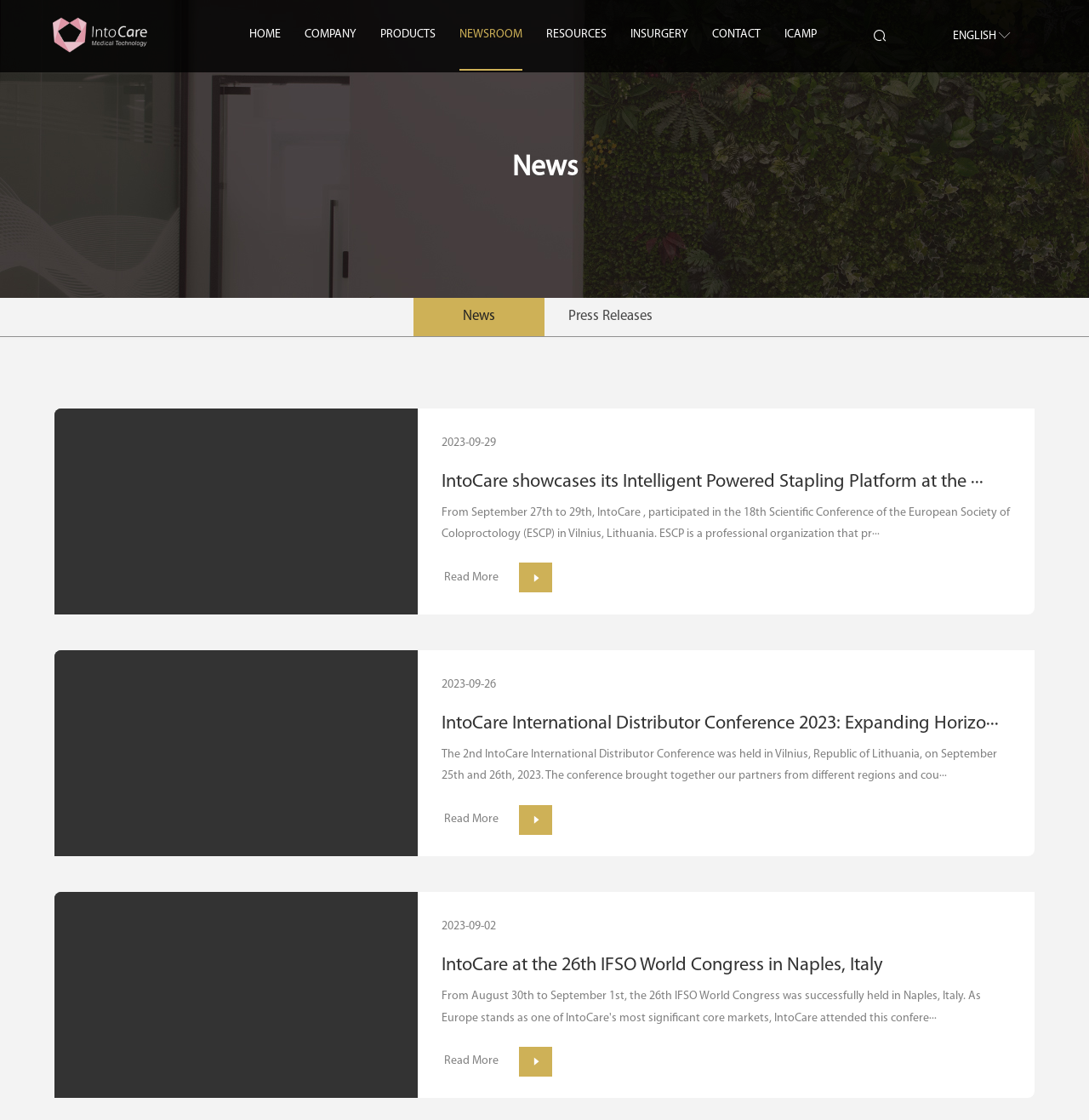Describe all the visual and textual components of the webpage comprehensively.

This webpage is about News-IntoCare-information, specifically focused on market research. At the top, there is a heading that reads "News". Below the heading, there are three links: "News", "Press Releases", and several news articles. 

The news articles are presented in a list format, with each article consisting of an image, a date, a heading, a brief description, and a "Read More" link. There are three news articles in total. The first article is about IntoCare showcasing its Intelligent Powered Stapling Platform at the 18th ESCP Scientific Conference, which took place from September 27th to 29th in Vilnius, Lithuania. The second article is about the IntoCare International Distributor Conference 2023, which was held in Vilnius, Republic of Lithuania, on September 25th and 26th, 2023. The third article is about IntoCare's attendance at the 26th IFSO World Congress in Naples, Italy, which took place from August 30th to September 1st.

On the top right corner, there is a button with an icon. On the top left corner, there is a link.